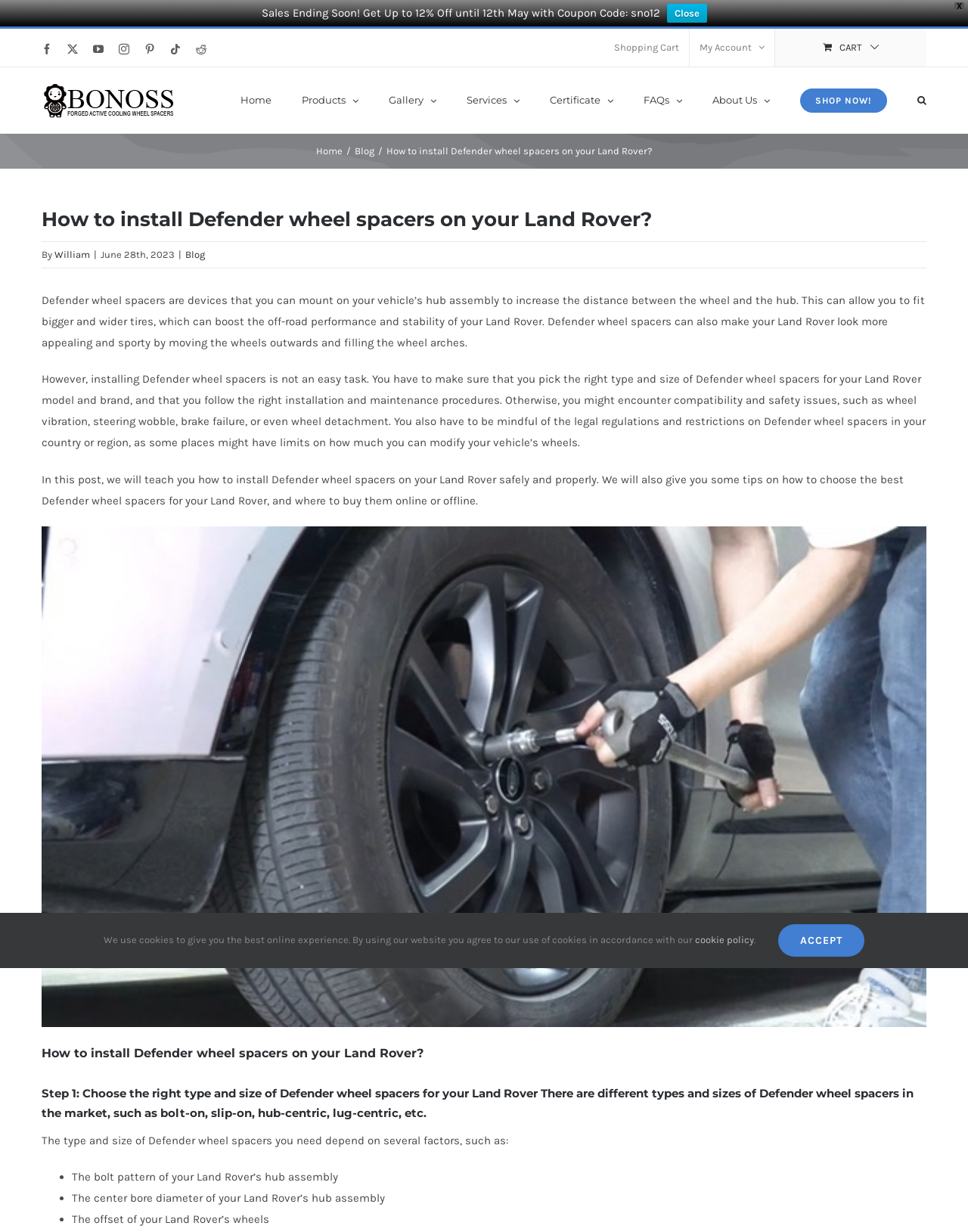Show the bounding box coordinates of the element that should be clicked to complete the task: "Close the sales notification".

[0.689, 0.003, 0.73, 0.018]